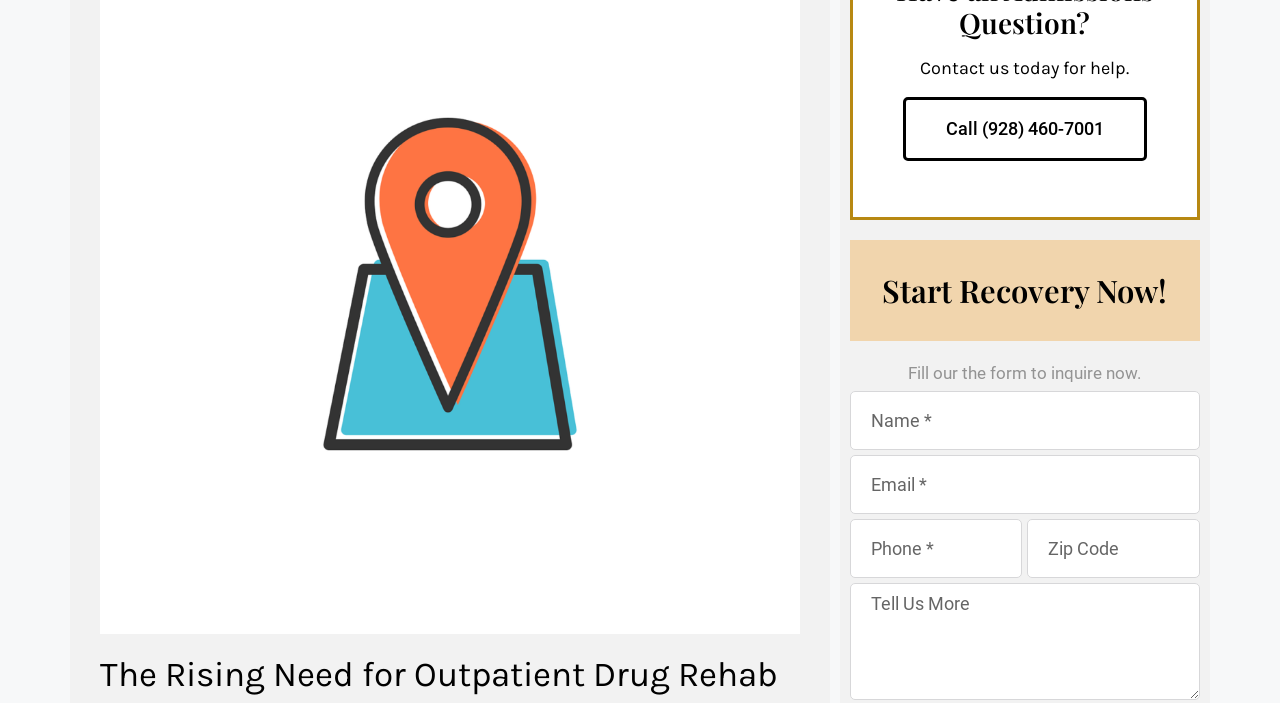Given the element description: "Call (928) 460-7001", predict the bounding box coordinates of the UI element it refers to, using four float numbers between 0 and 1, i.e., [left, top, right, bottom].

[0.705, 0.138, 0.896, 0.229]